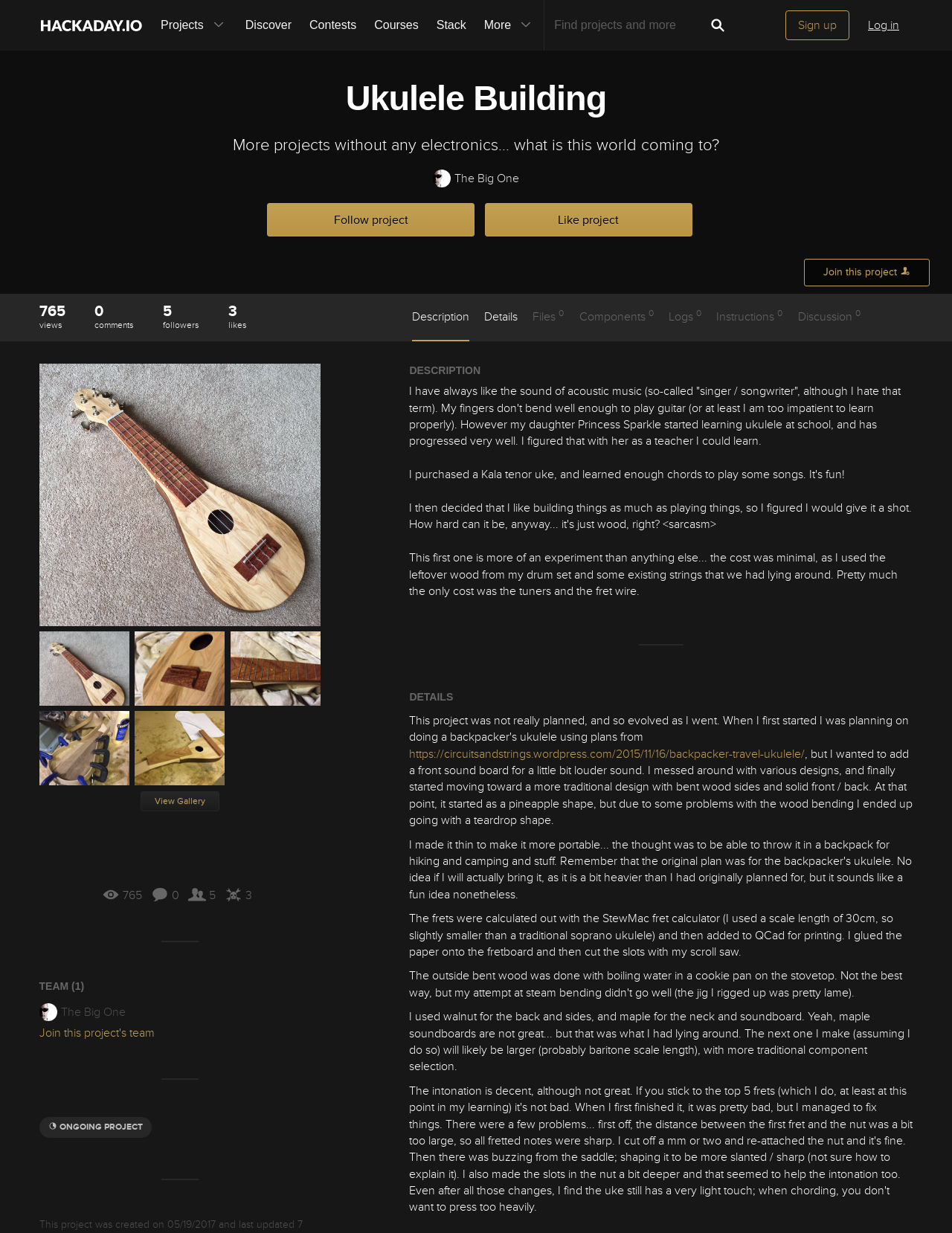Please determine the bounding box coordinates of the element to click on in order to accomplish the following task: "Follow this project". Ensure the coordinates are four float numbers ranging from 0 to 1, i.e., [left, top, right, bottom].

[0.281, 0.165, 0.498, 0.192]